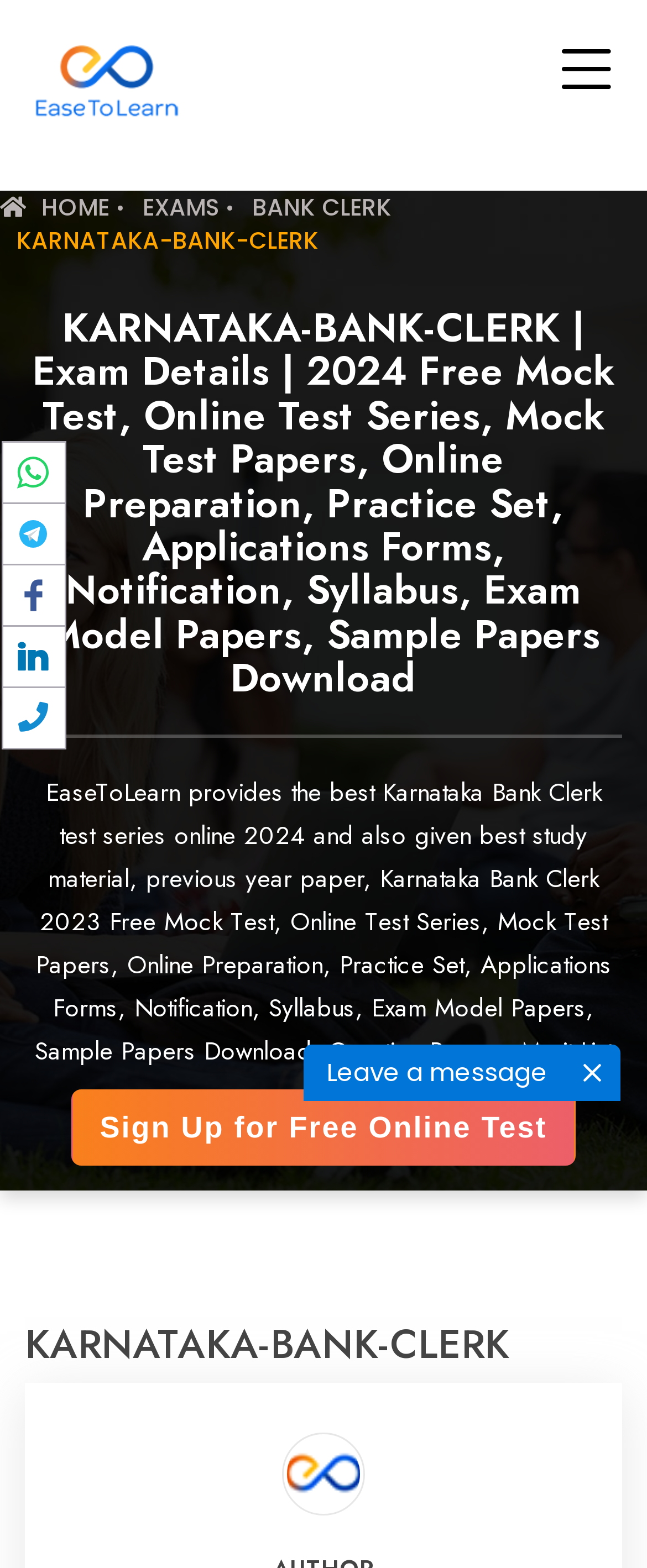Extract the main title from the webpage and generate its text.

KARNATAKA-BANK-CLERK | Exam Details | 2024 Free Mock Test, Online Test Series, Mock Test Papers, Online Preparation, Practice Set, Applications Forms, Notification, Syllabus, Exam Model Papers, Sample Papers Download